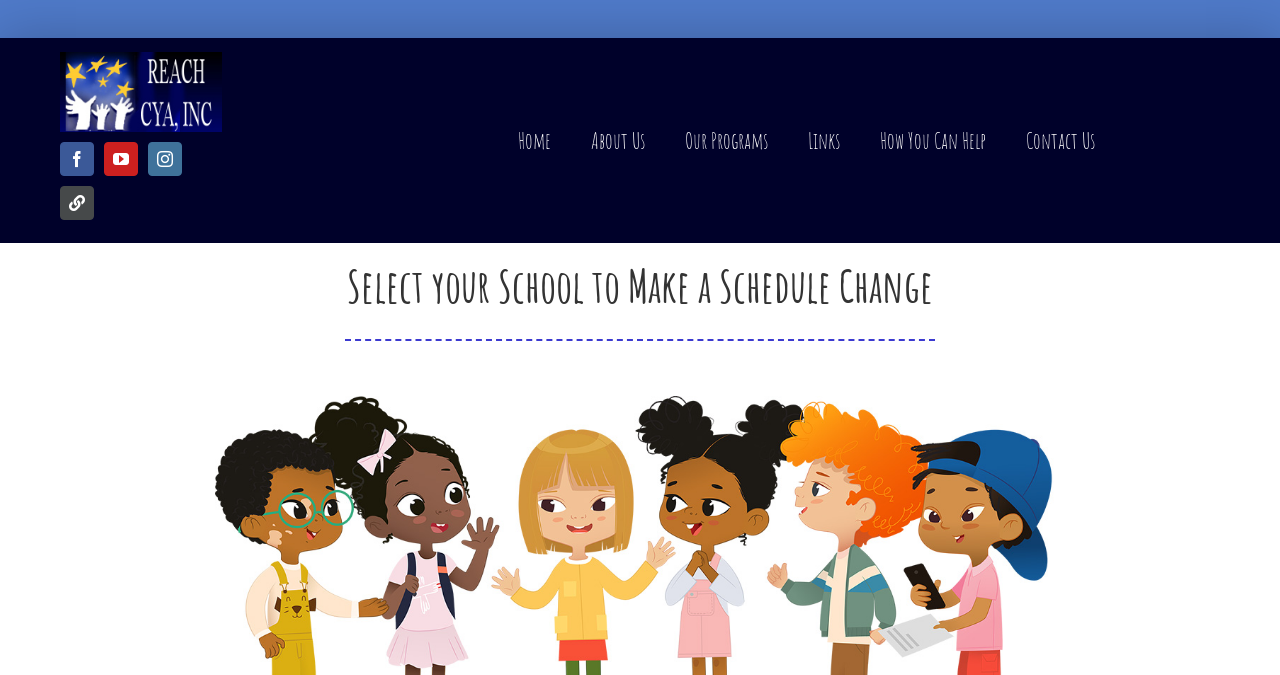How many navigation links are there?
Utilize the image to construct a detailed and well-explained answer.

There are six navigation links located at the top of the webpage, which are Home, About Us, Our Programs, Links, How You Can Help, and Contact Us.